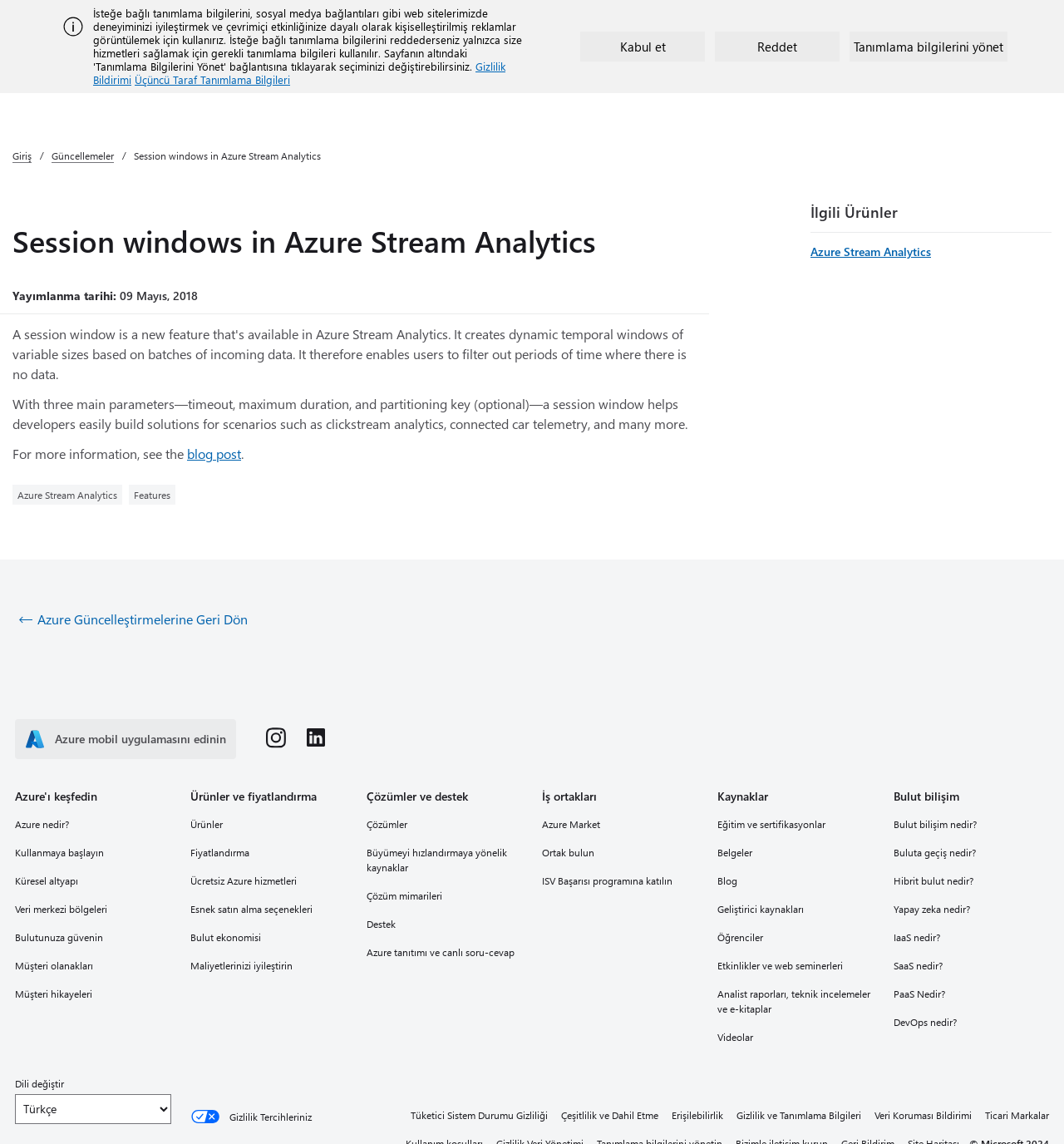What is the date of publication of this webpage?
Look at the image and respond with a one-word or short-phrase answer.

09 Mayıs, 2018